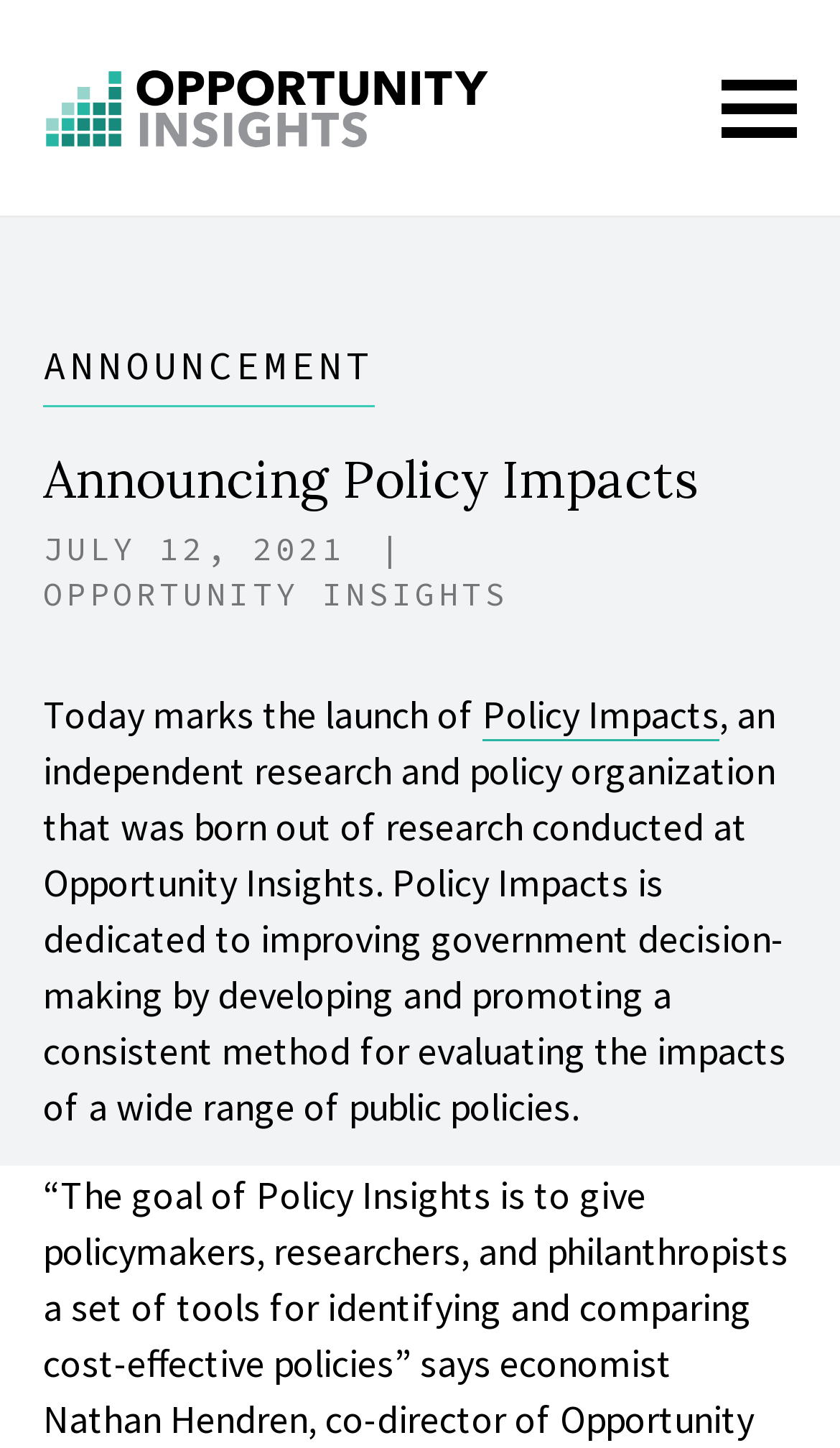Refer to the image and provide a thorough answer to this question:
What is Policy Impacts dedicated to?

I found the purpose of Policy Impacts by reading the StaticText element with the content ', an independent research and policy organization that was born out of research conducted at Opportunity Insights. Policy Impacts is dedicated to improving government decision-making by developing and promoting a consistent method for evaluating the impacts of a wide range of public policies.' which is located at the coordinates [0.051, 0.476, 0.936, 0.781].